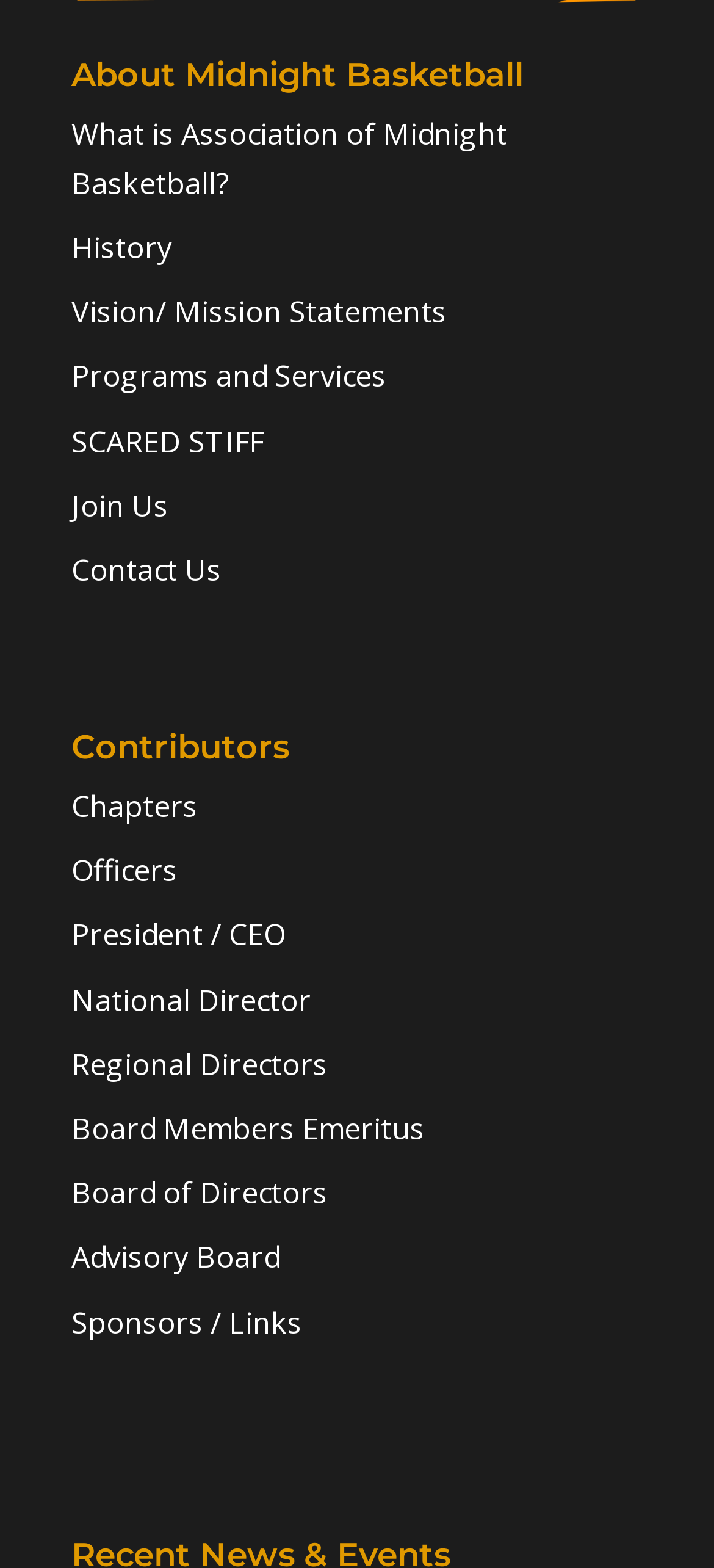What is the name of the program?
With the help of the image, please provide a detailed response to the question.

I found the answer by looking at the links on the webpage, and one of the links is 'SCARED STIFF', which appears to be a program or service offered by the organization.